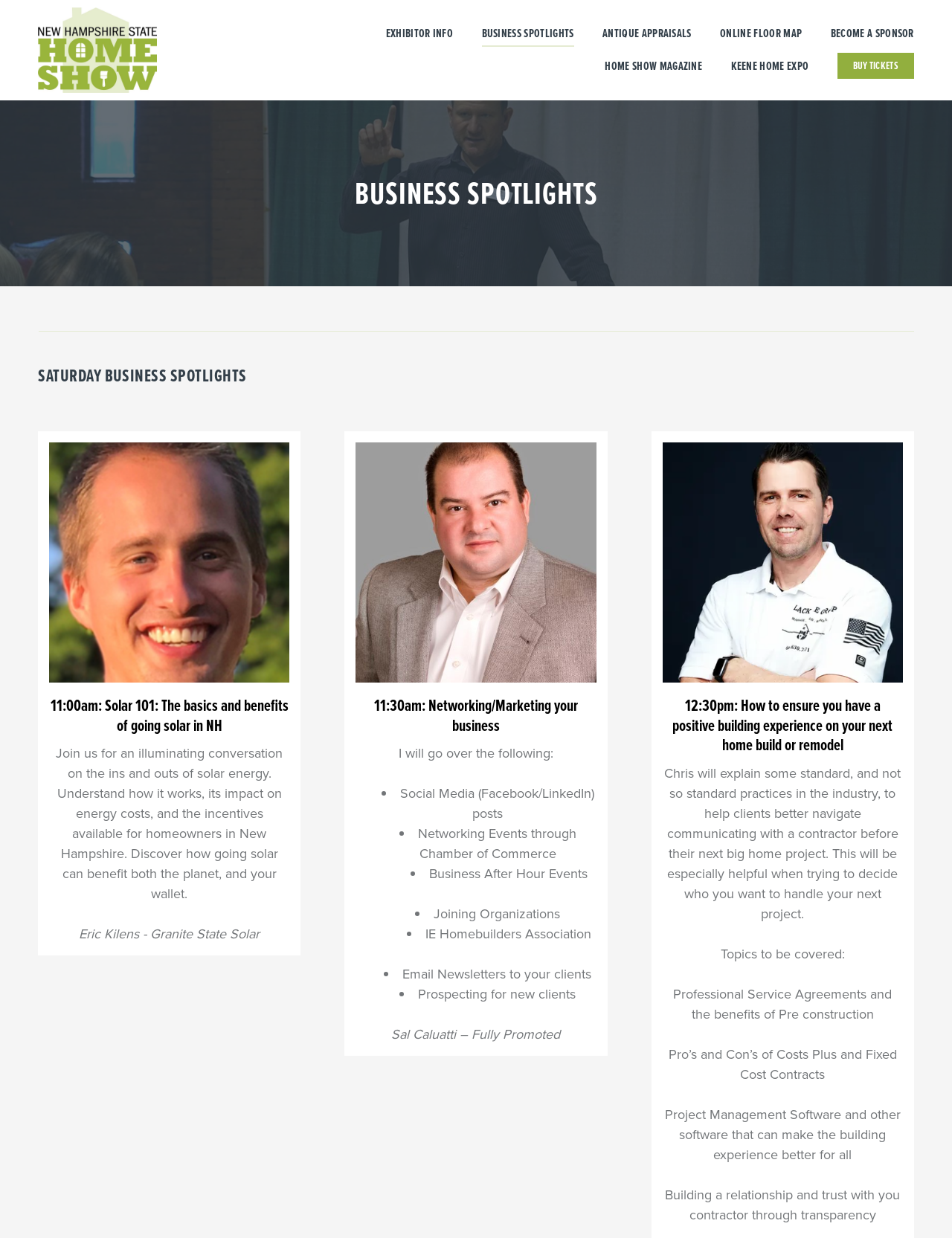Given the element description, predict the bounding box coordinates in the format (top-left x, top-left y, bottom-right x, bottom-right y), using floating point numbers between 0 and 1: Home Show Magazine

[0.635, 0.044, 0.738, 0.063]